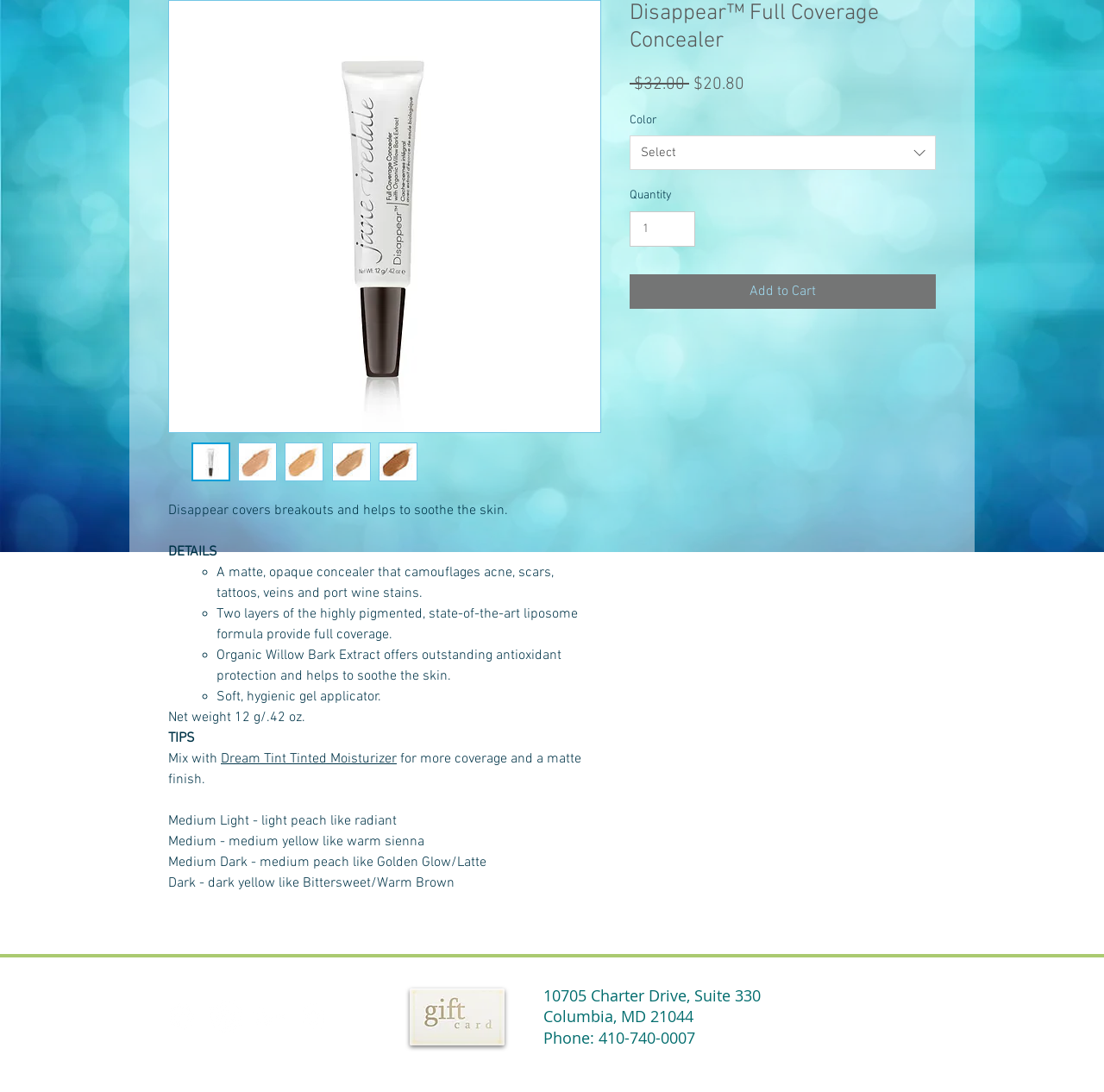Locate the bounding box of the user interface element based on this description: "aria-label="White Google+ Icon"".

[0.229, 0.916, 0.259, 0.947]